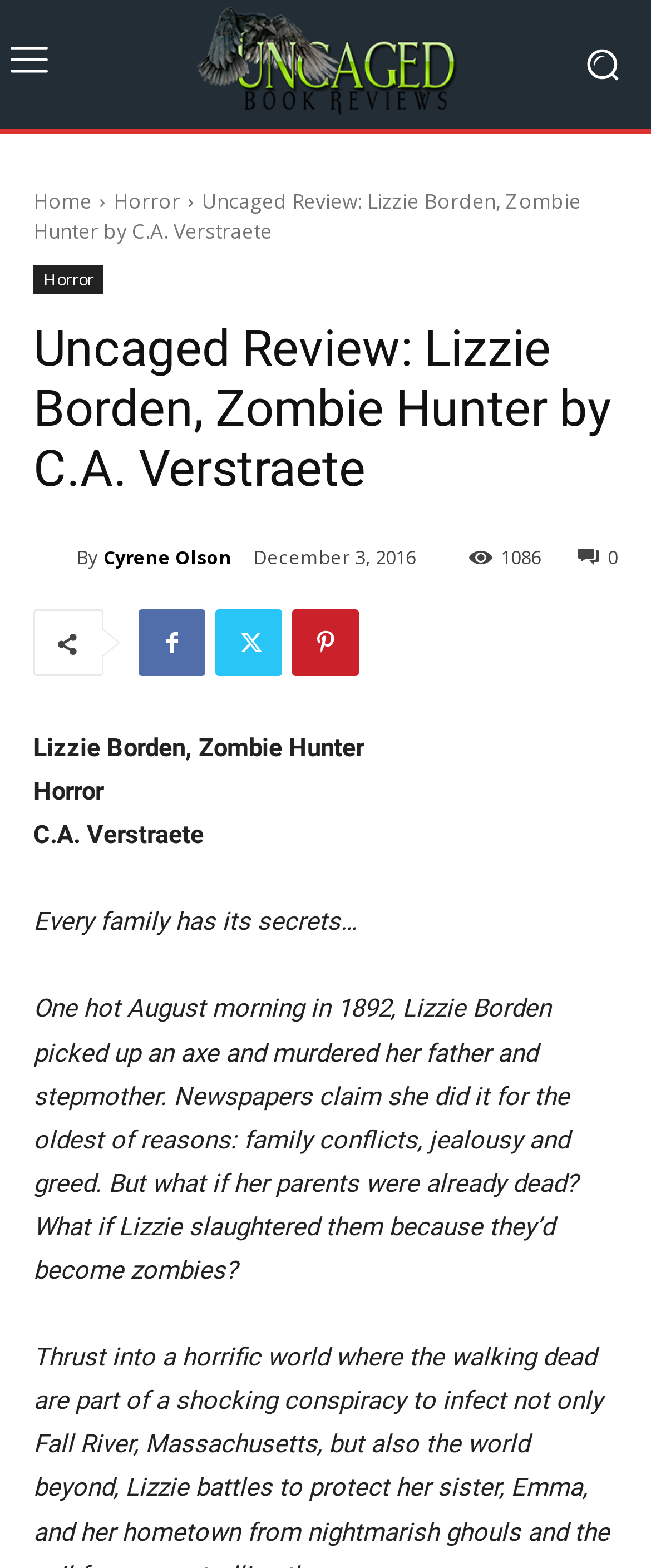Answer with a single word or phrase: 
What is the genre of the book being reviewed?

Horror